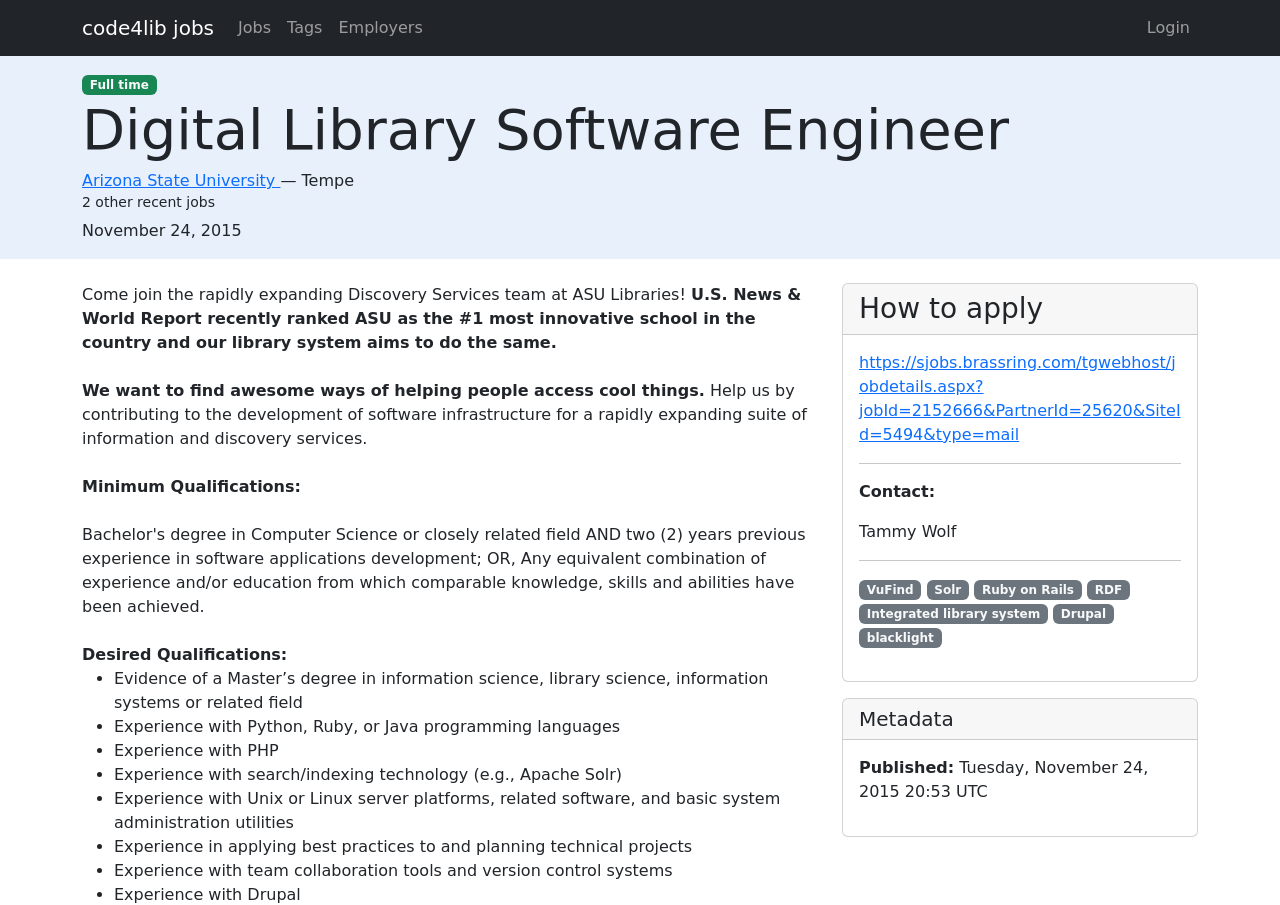Please find the bounding box coordinates of the element that must be clicked to perform the given instruction: "Learn more about VuFind". The coordinates should be four float numbers from 0 to 1, i.e., [left, top, right, bottom].

[0.671, 0.64, 0.72, 0.663]